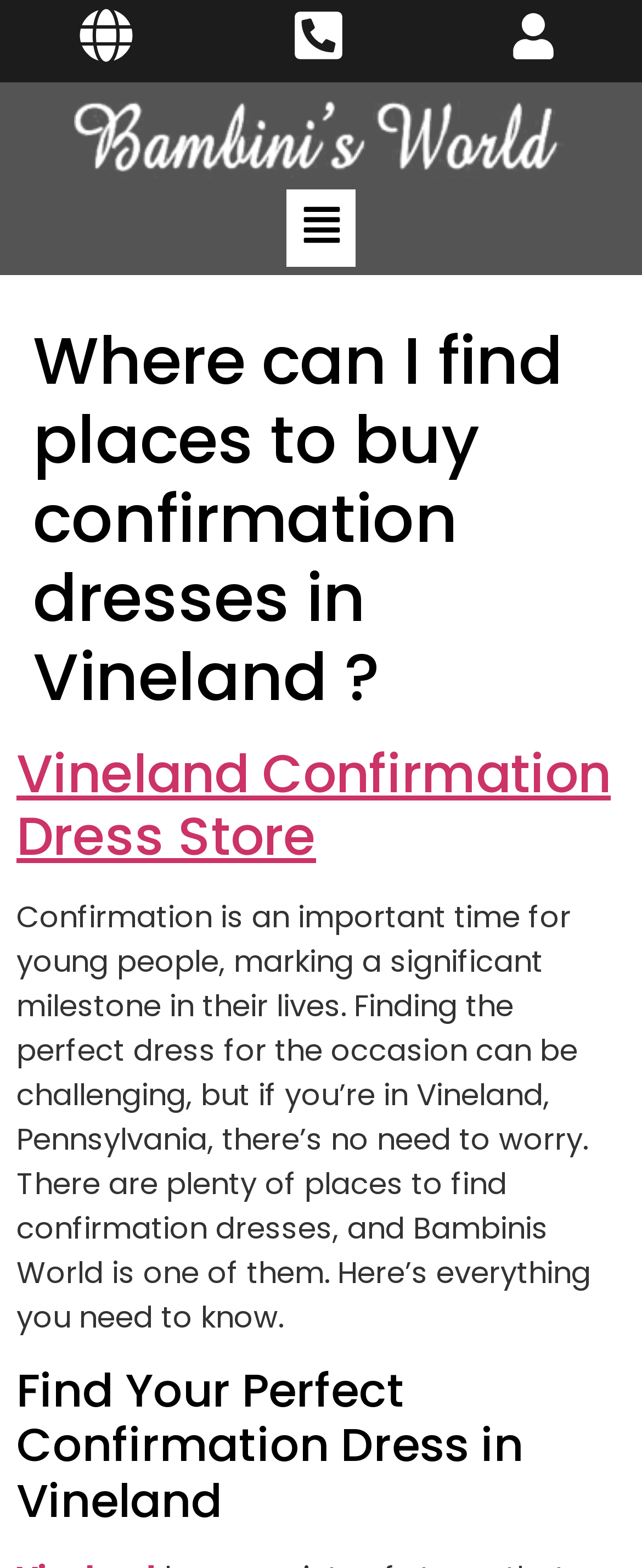In which city are the confirmation dress stores located?
Please provide a single word or phrase as your answer based on the image.

Vineland